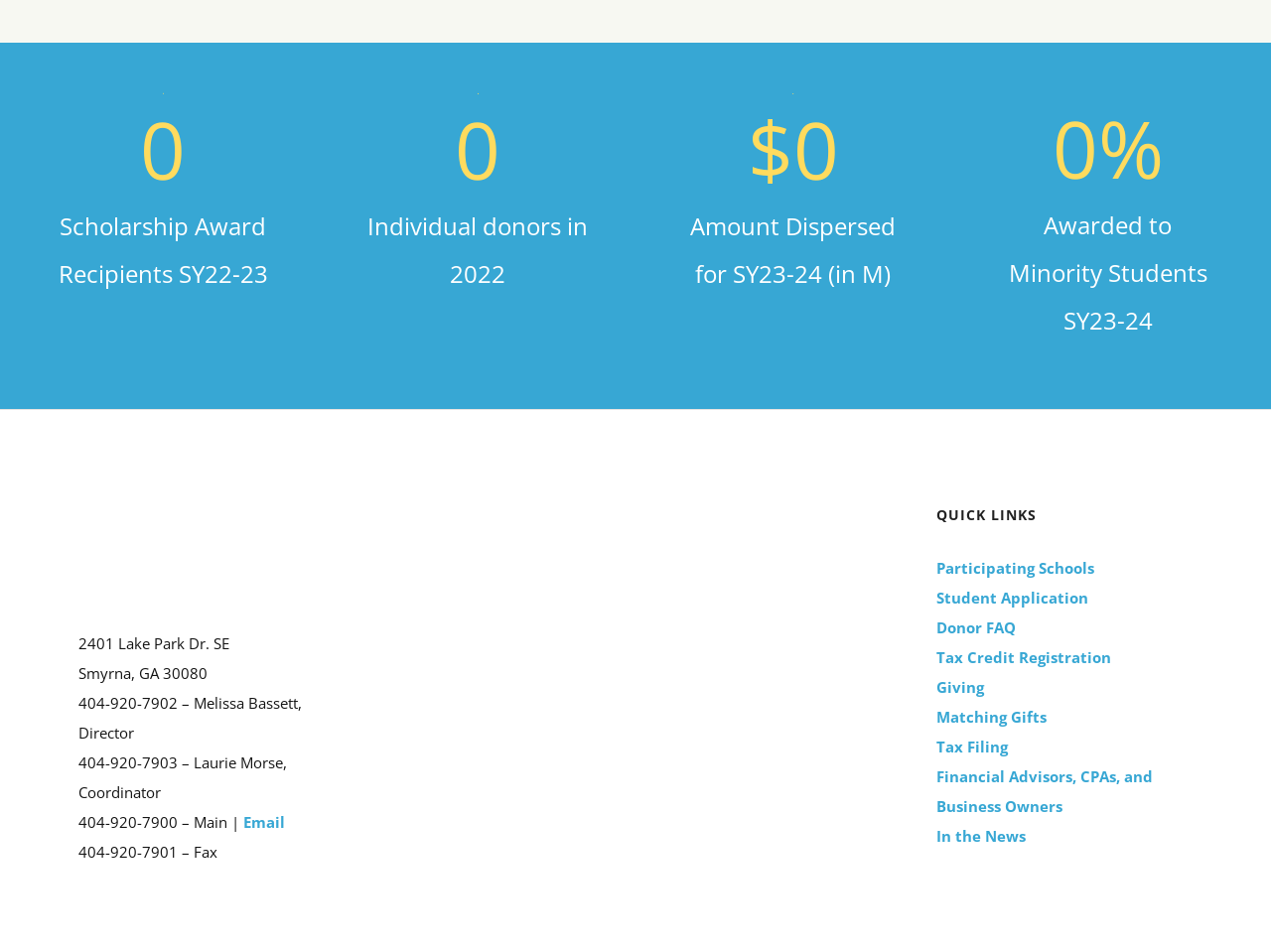Please use the details from the image to answer the following question comprehensively:
What is the phone number of the Director?

I found the phone number by examining the static text elements at the bottom of the page, which list the phone numbers of different staff members, including the Director, Melissa Bassett.